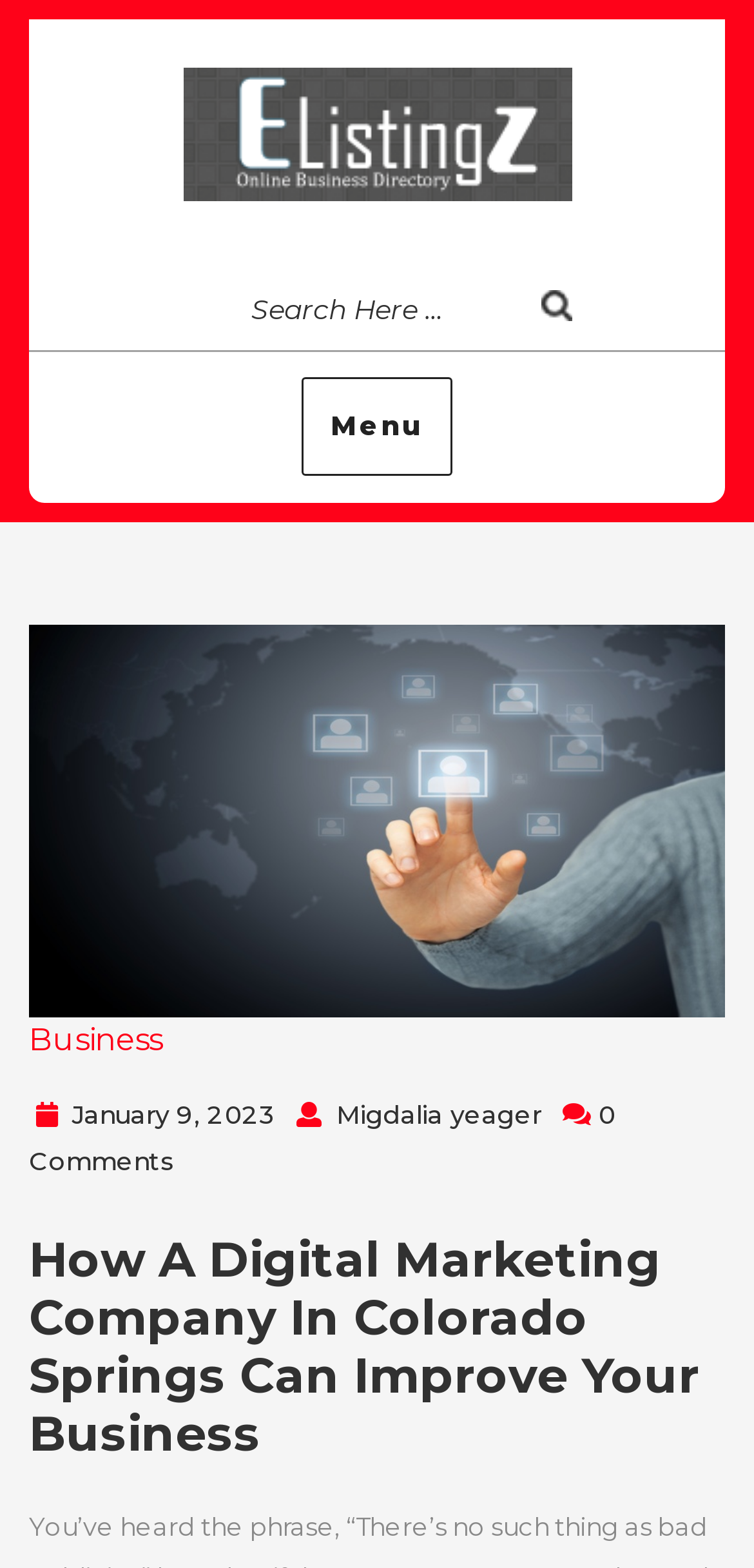Offer a meticulous caption that includes all visible features of the webpage.

The webpage is about how a digital marketing company in Colorado Springs can improve a business. At the top left of the page, there is a logo of "Elistingz" accompanied by a link to the company's website. Below the logo, there is a search bar with a search box and a search button. 

To the right of the logo, there is a top menu navigation bar with a "Menu" button that can be expanded to reveal more options. The menu contains a link to the "Business" section. 

Below the navigation bar, there are three lines of text: the date "January 9, 2023", the author's name "Migdalia yeager", and "0 Comments". 

The main content of the webpage is a heading that reads "How A Digital Marketing Company In Colorado Springs Can Improve Your Business", which is also a link. The heading is centered at the top of the main content area.